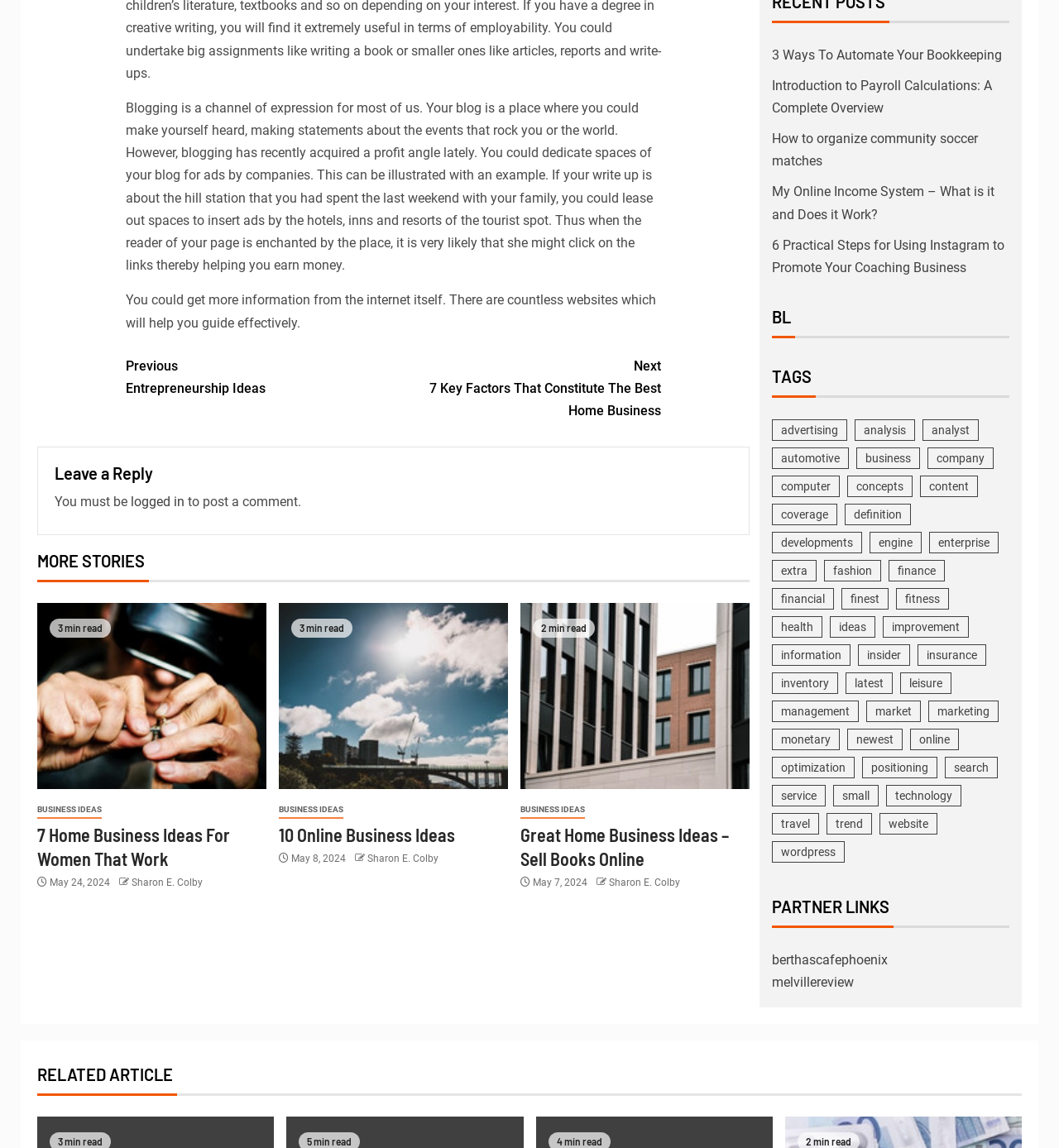How many items are related to 'business' in the TAGS section?
Answer the question with a detailed explanation, including all necessary information.

In the TAGS section, the link 'business' is associated with 408 items, which can be found by reading the text next to the link.